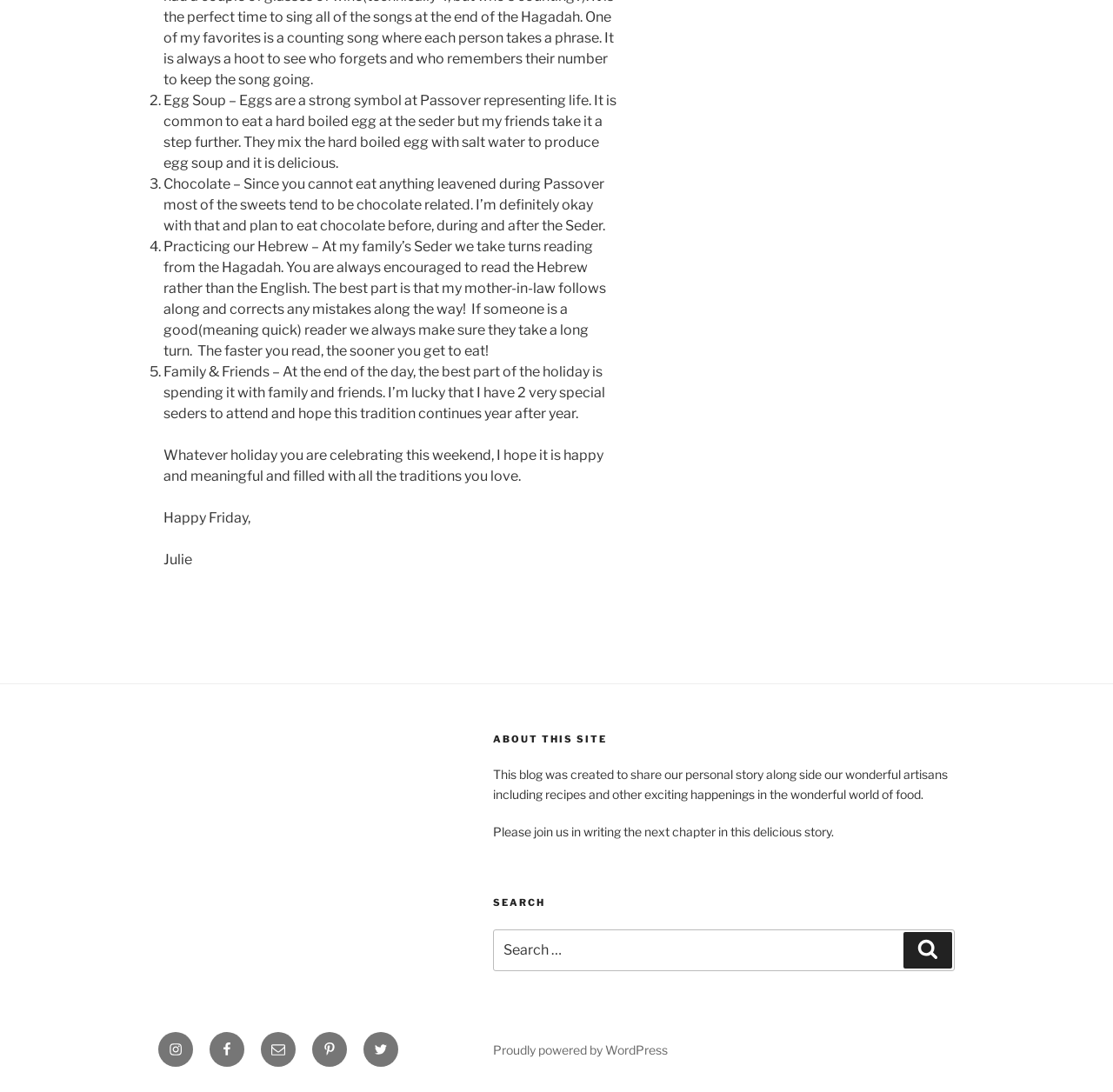Locate the bounding box coordinates of the clickable part needed for the task: "Read about this site".

[0.443, 0.671, 0.858, 0.683]